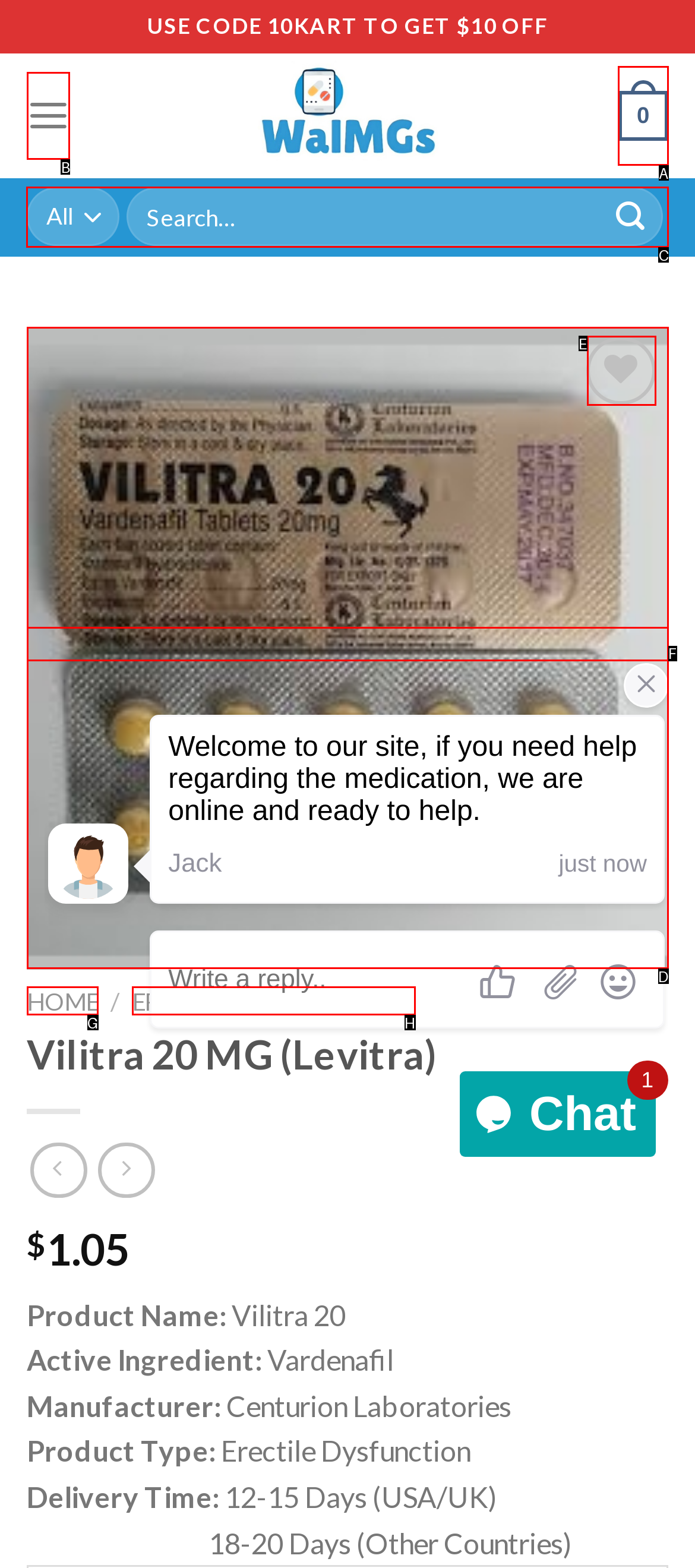Determine the right option to click to perform this task: Search for products
Answer with the correct letter from the given choices directly.

C